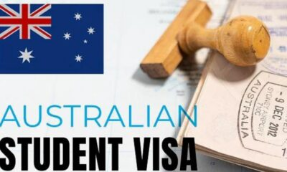What is the context hinted at by the background of the image?
Look at the image and respond to the question as thoroughly as possible.

The background of the image hints at a travel context, showcasing elements related to documentation and the process of obtaining a visa. This suggests that the image is related to traveling to Australia for educational purposes.